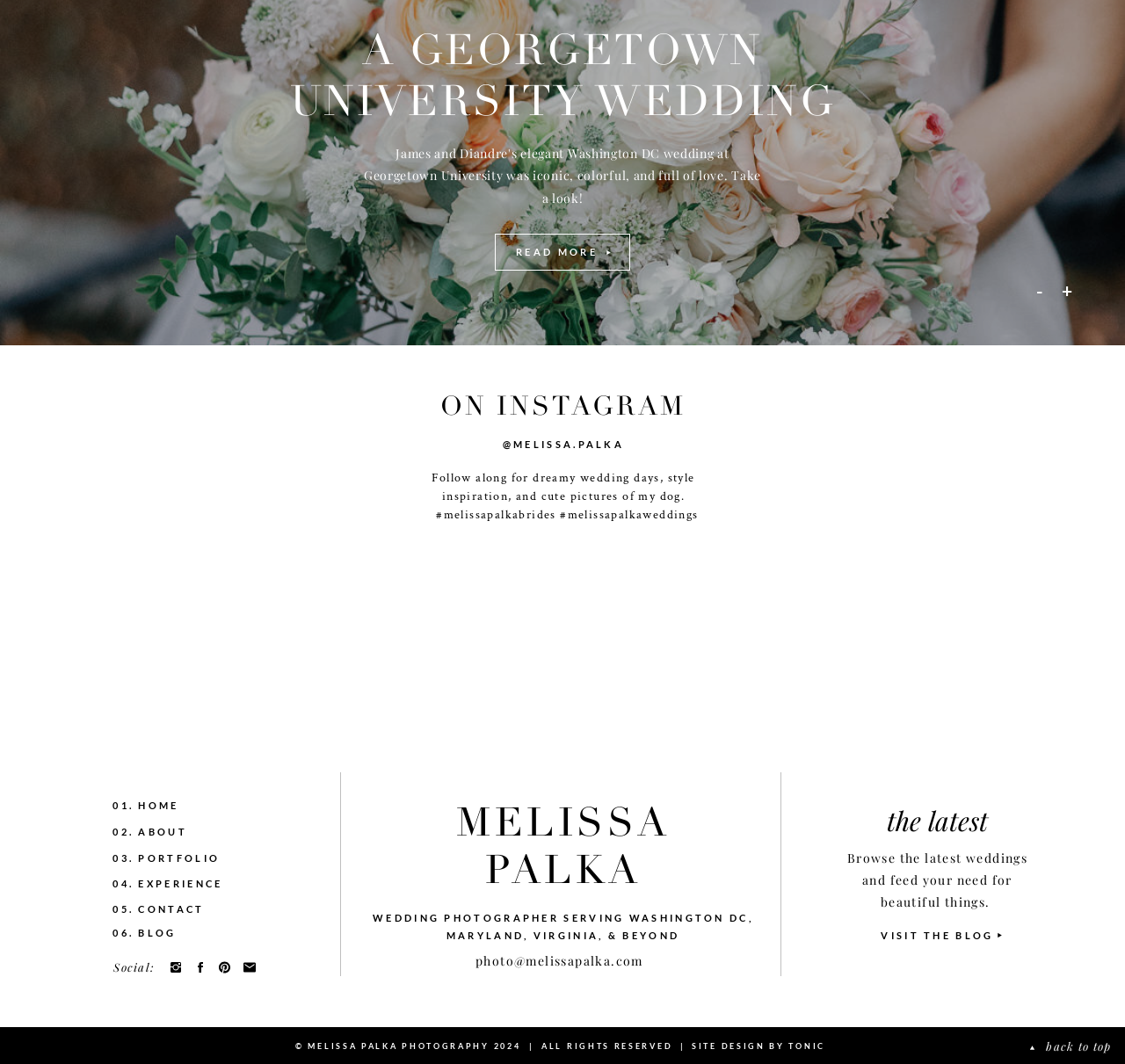Could you please study the image and provide a detailed answer to the question:
What is the theme of the website?

The theme of the website is wedding photography, as evident from the images and text on the page, which showcase weddings and provide information about the photographer's services.